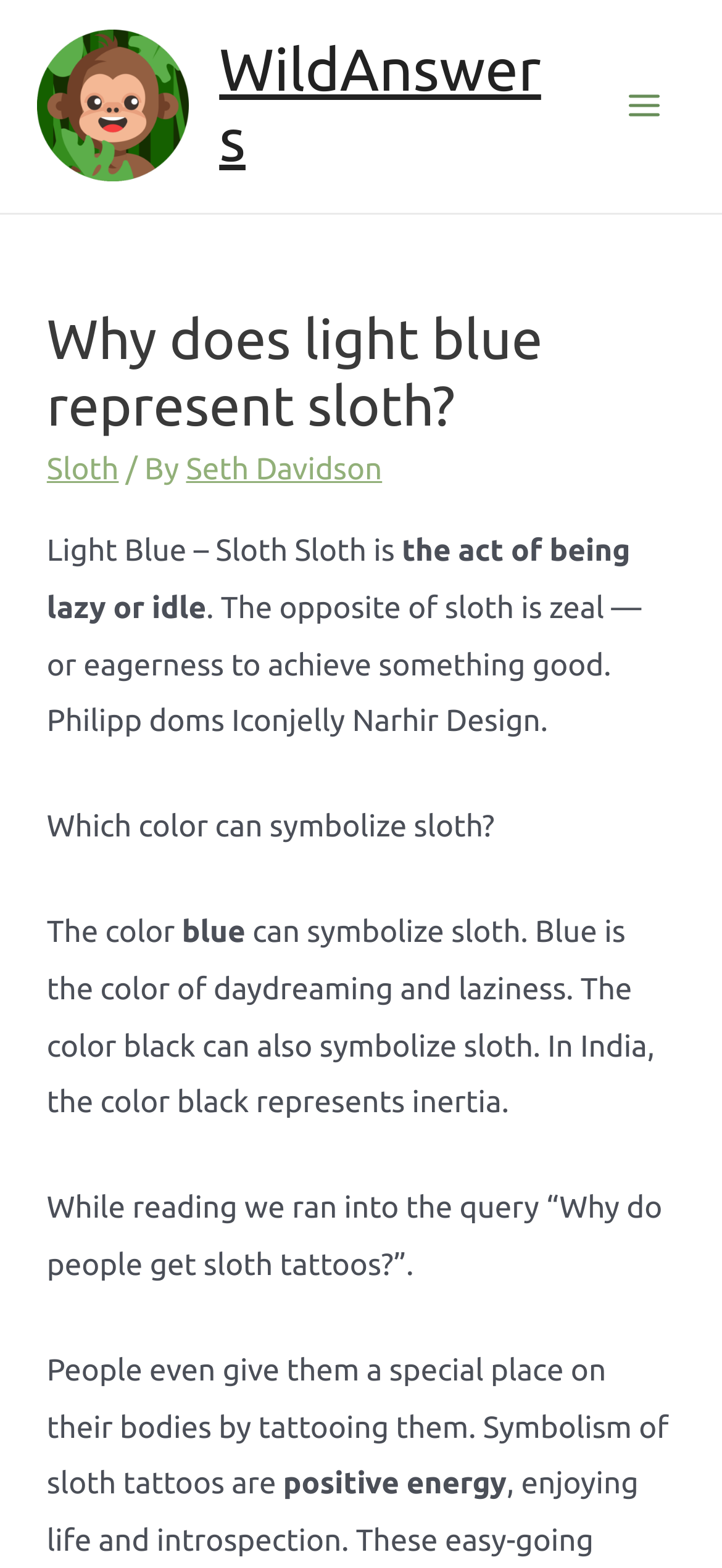What is sloth?
Based on the screenshot, provide your answer in one word or phrase.

being lazy or idle